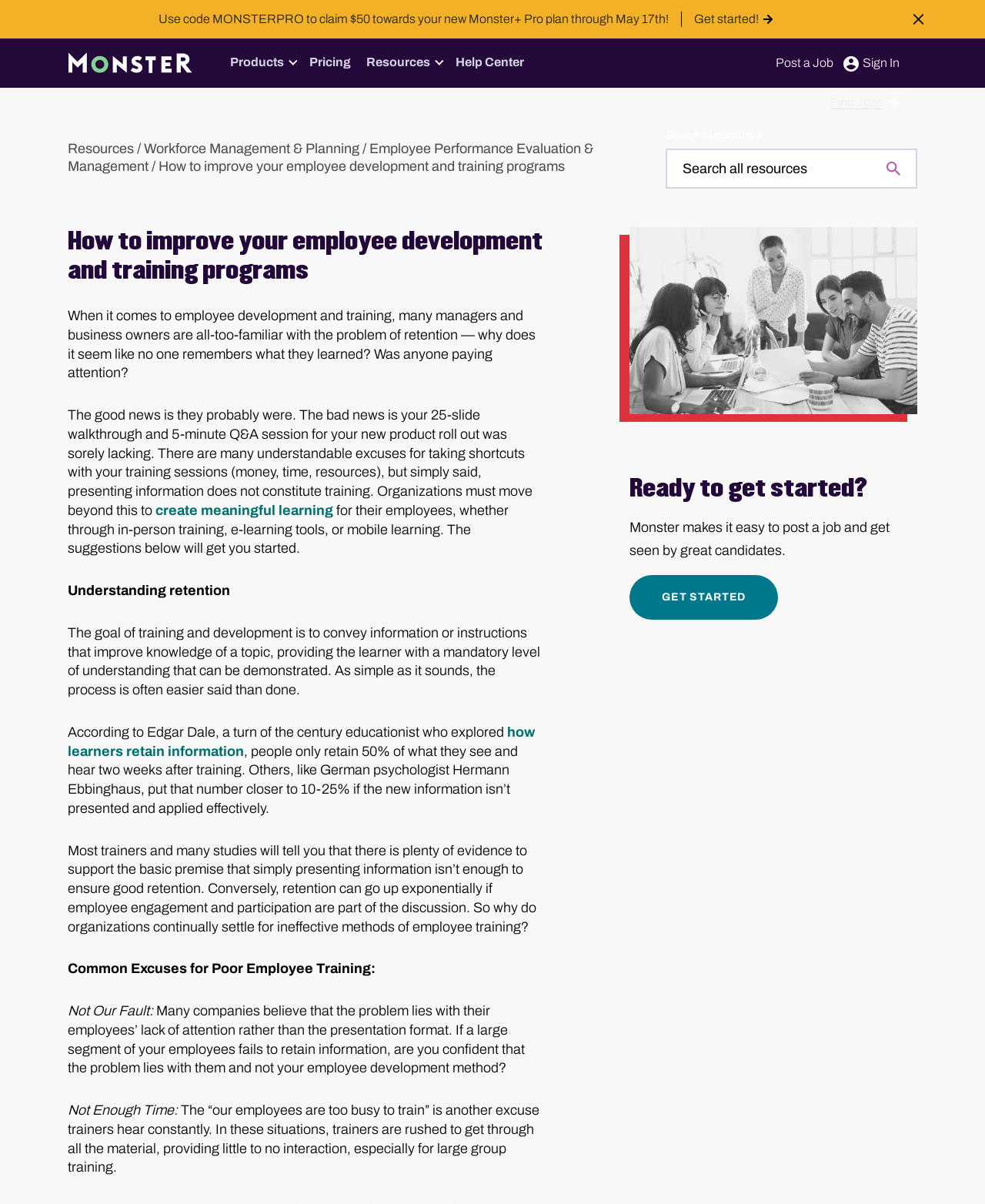Please identify the bounding box coordinates of the element that needs to be clicked to perform the following instruction: "Sign in".

[0.854, 0.047, 0.913, 0.058]